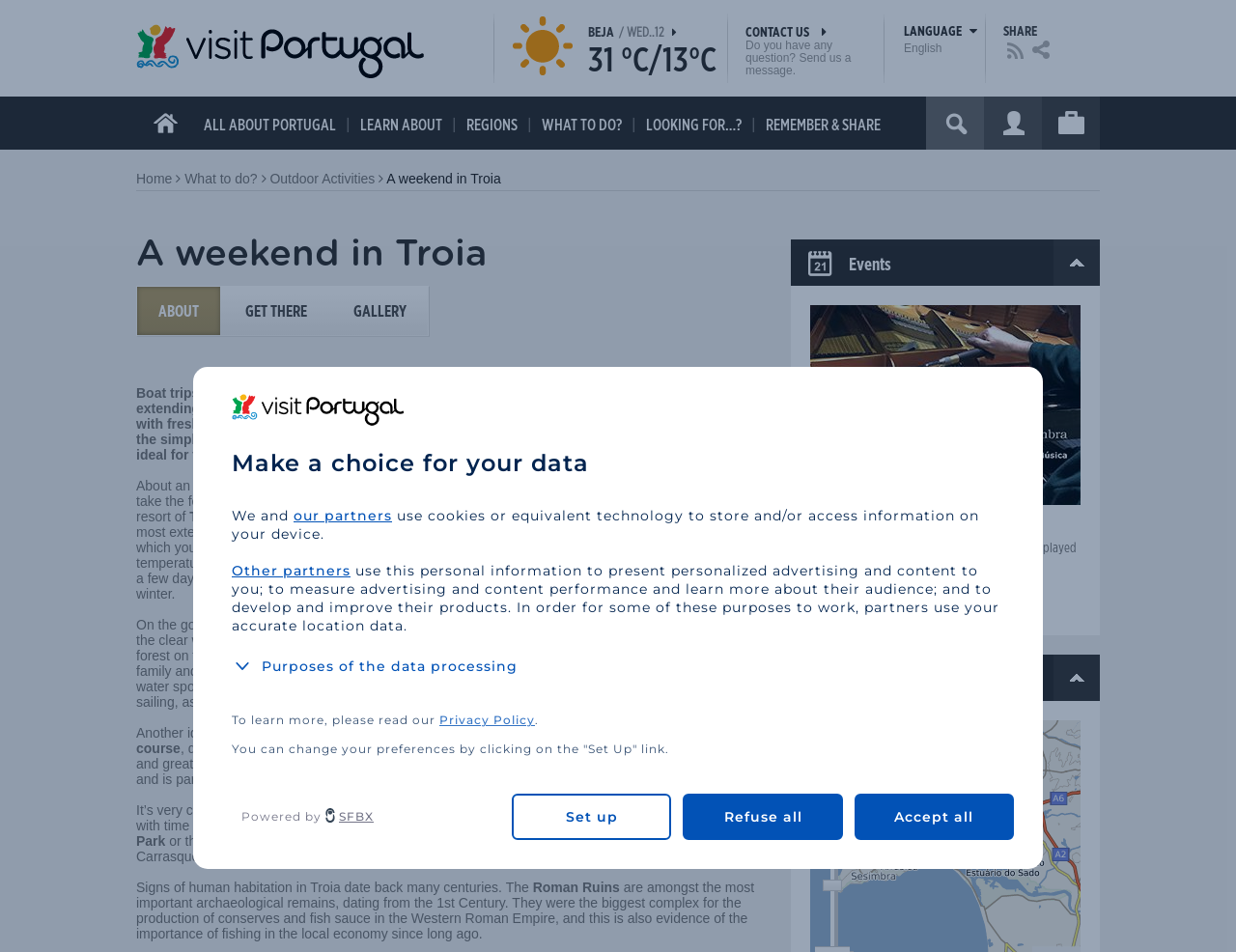What is the name of the peninsula mentioned in the text?
Please look at the screenshot and answer using one word or phrase.

Troia